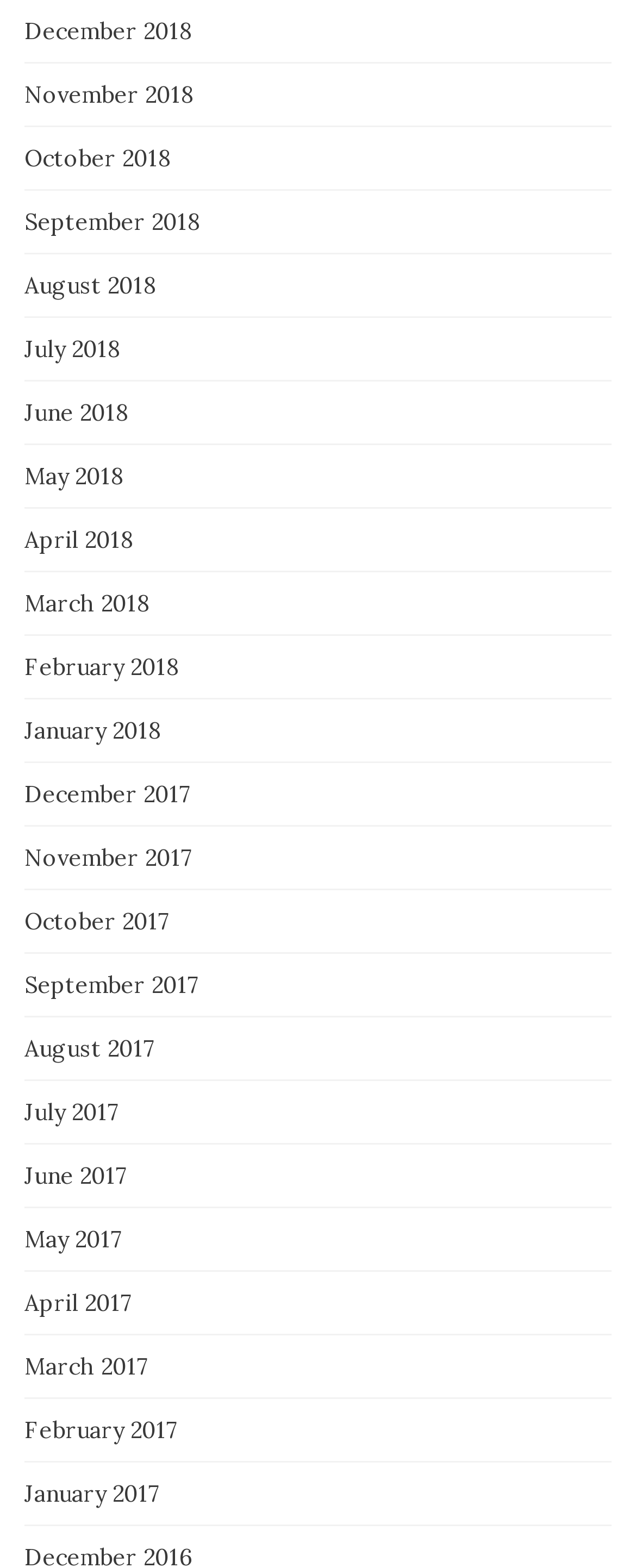Determine the bounding box coordinates of the clickable element necessary to fulfill the instruction: "View March 2018". Provide the coordinates as four float numbers within the 0 to 1 range, i.e., [left, top, right, bottom].

[0.038, 0.376, 0.236, 0.394]